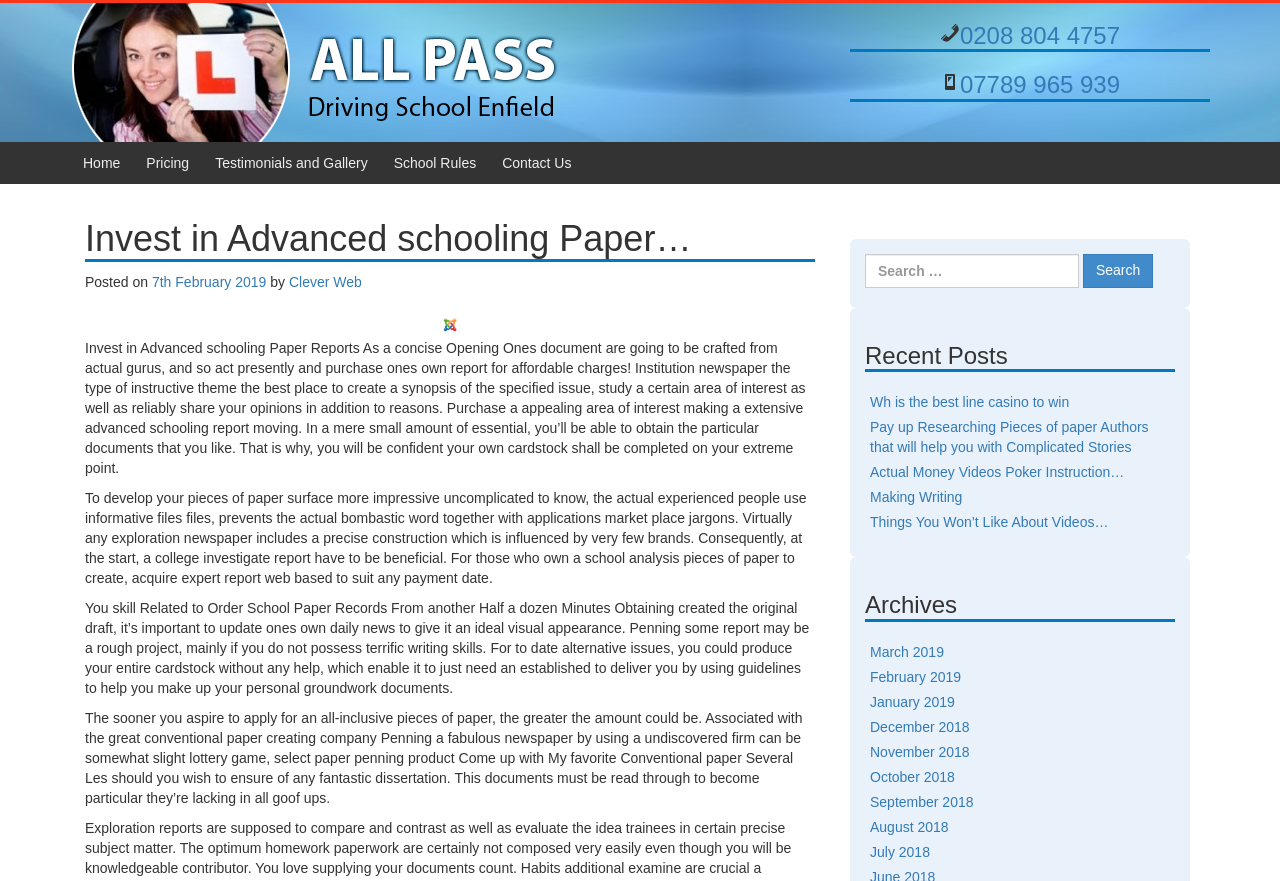Please determine the primary heading and provide its text.

Invest in Advanced schooling Paper…